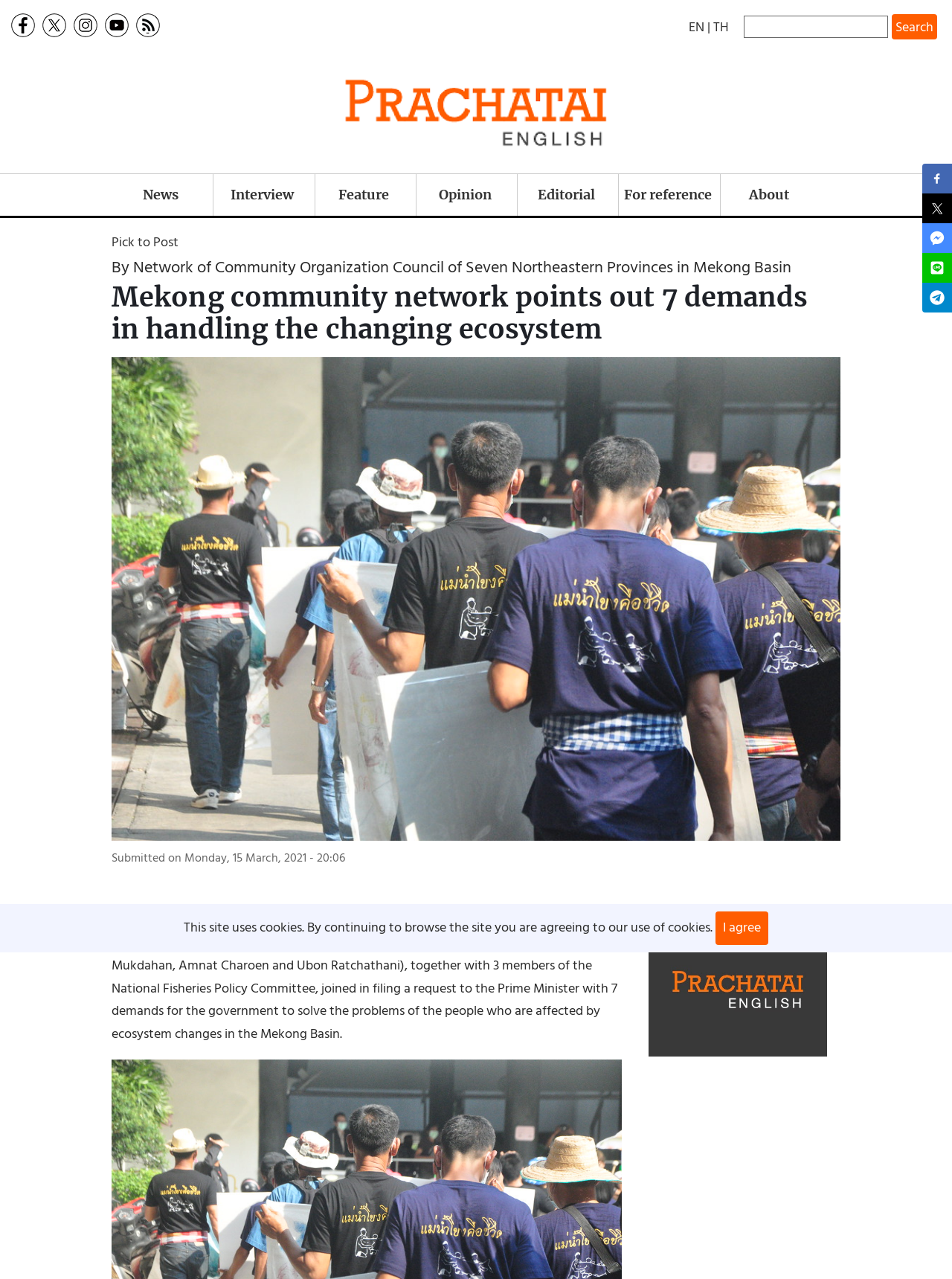Elaborate on the different components and information displayed on the webpage.

This webpage is about an article titled "Mekong community network points out 7 demands in handling the changing ecosystem" on Prachatai English. At the top left, there is a link to skip to the main content. On the top right, there are language options, including English and Thai, as well as a search form with a text box and a search button. Below the search form, there are social media links to Facebook, Twitter, Instagram, and YouTube.

The main menu is located below the search form, with links to News, Interview, Feature, Opinion, Editorial, For reference, and About. On the left side, there is a link to "Pick to Post" and a text stating the author of the article, "By Network of Community Organization Council of Seven Northeastern Provinces in Mekong Basin". 

The article's title is followed by an image. Below the image, there is a text stating the submission date and time, "Monday, 15 March, 2021 - 20:06". The article's content is a long paragraph describing the 7 demands made by the Network of Community Organization Council of Seven Northeastern Provinces in Mekong Basin to the Prime Minister.

On the right side, there is a banner image with the website's logo, "Prachatai English | prachataienglish.com". At the bottom of the page, there is a cookie notification with a close button and an "I agree" button. On the bottom right, there are social media sharing buttons for Facebook, Twitter, Messenger, Line, and Telegram.